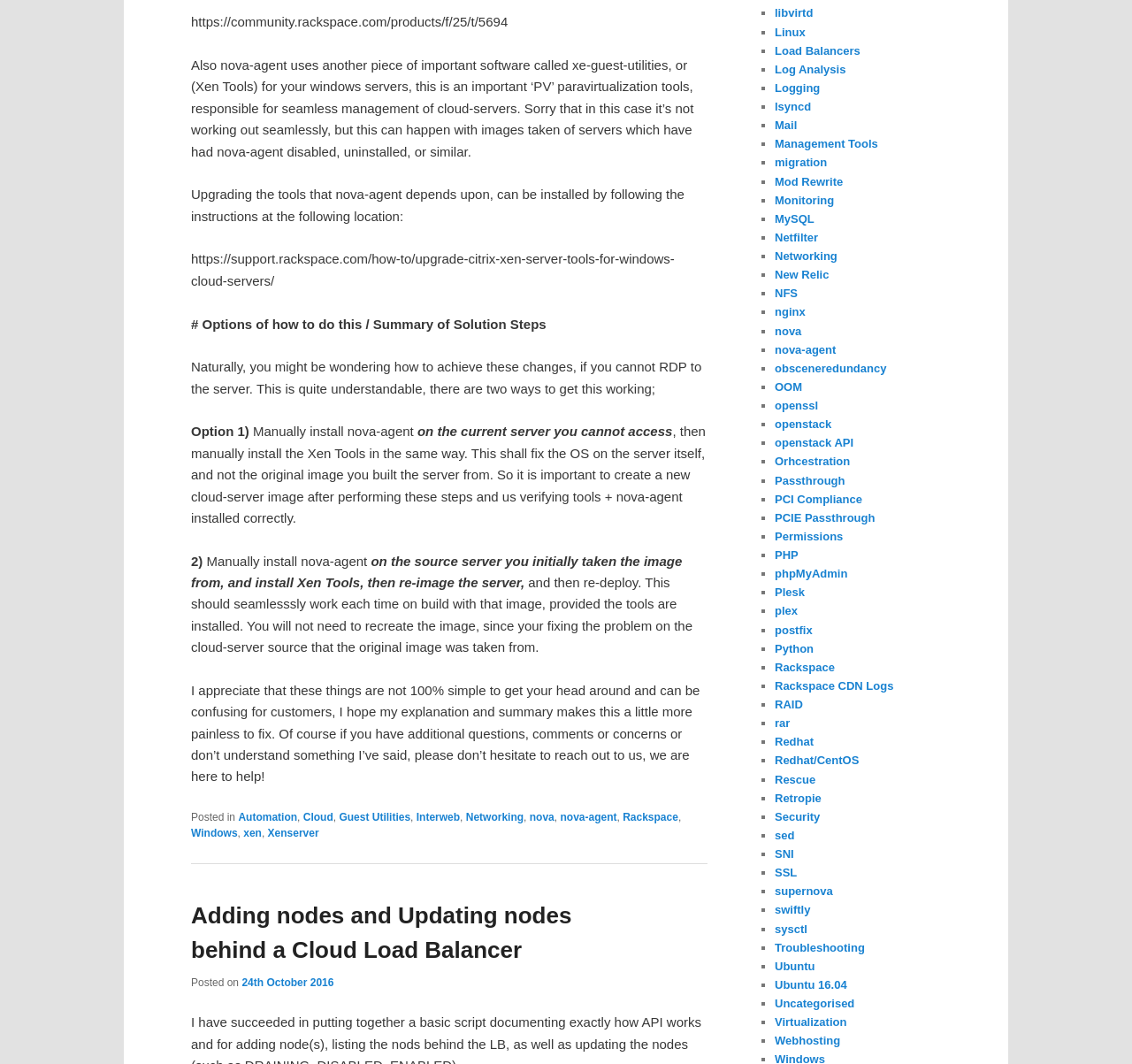Determine the bounding box coordinates of the clickable element to complete this instruction: "Explore the topic 'Load Balancers'". Provide the coordinates in the format of four float numbers between 0 and 1, [left, top, right, bottom].

[0.684, 0.041, 0.76, 0.054]